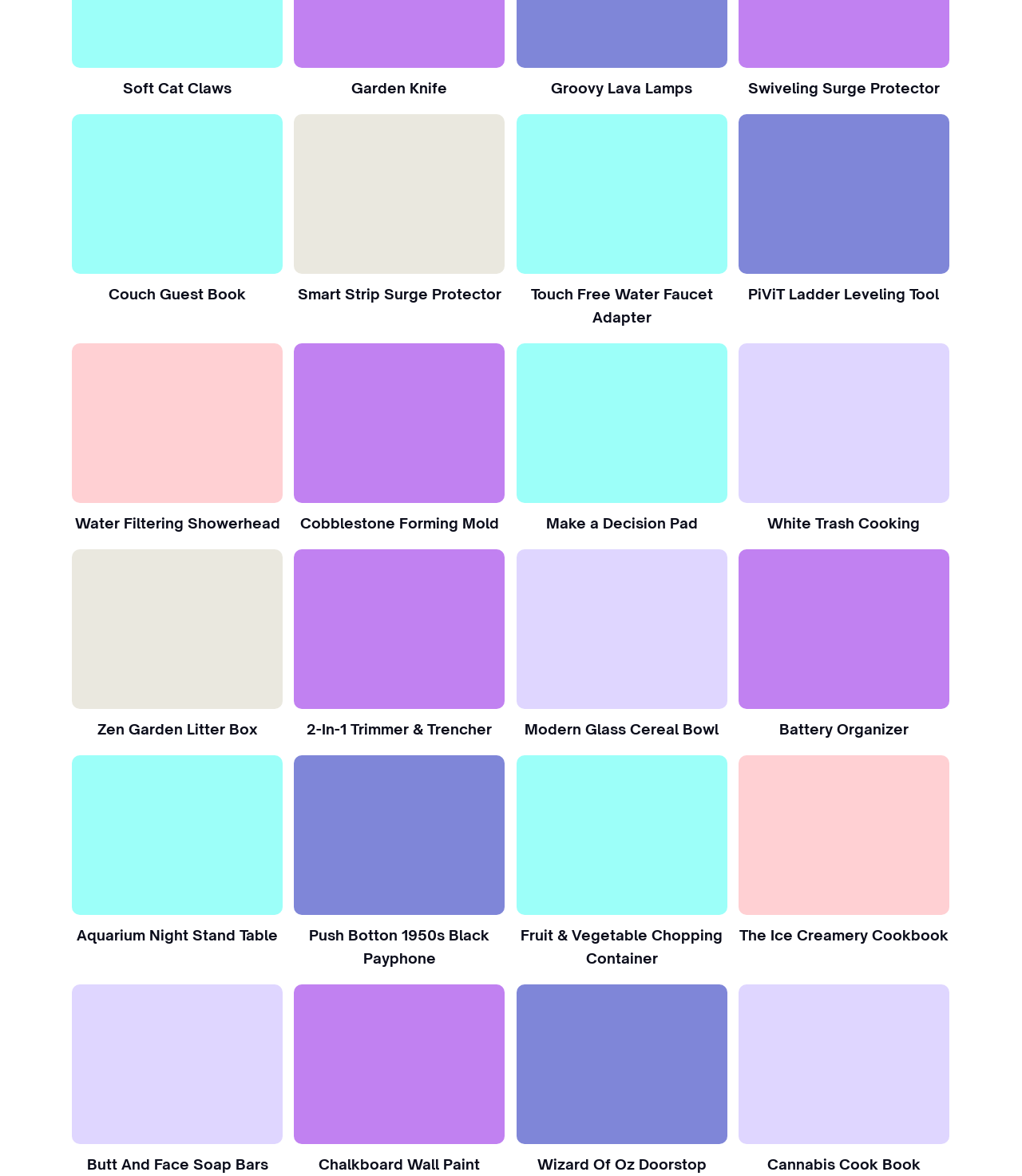How many 'show me this!' links are there?
Please respond to the question thoroughly and include all relevant details.

I counted the number of 'show me this!' links on the webpage, and there are 10 of them, each corresponding to a product.